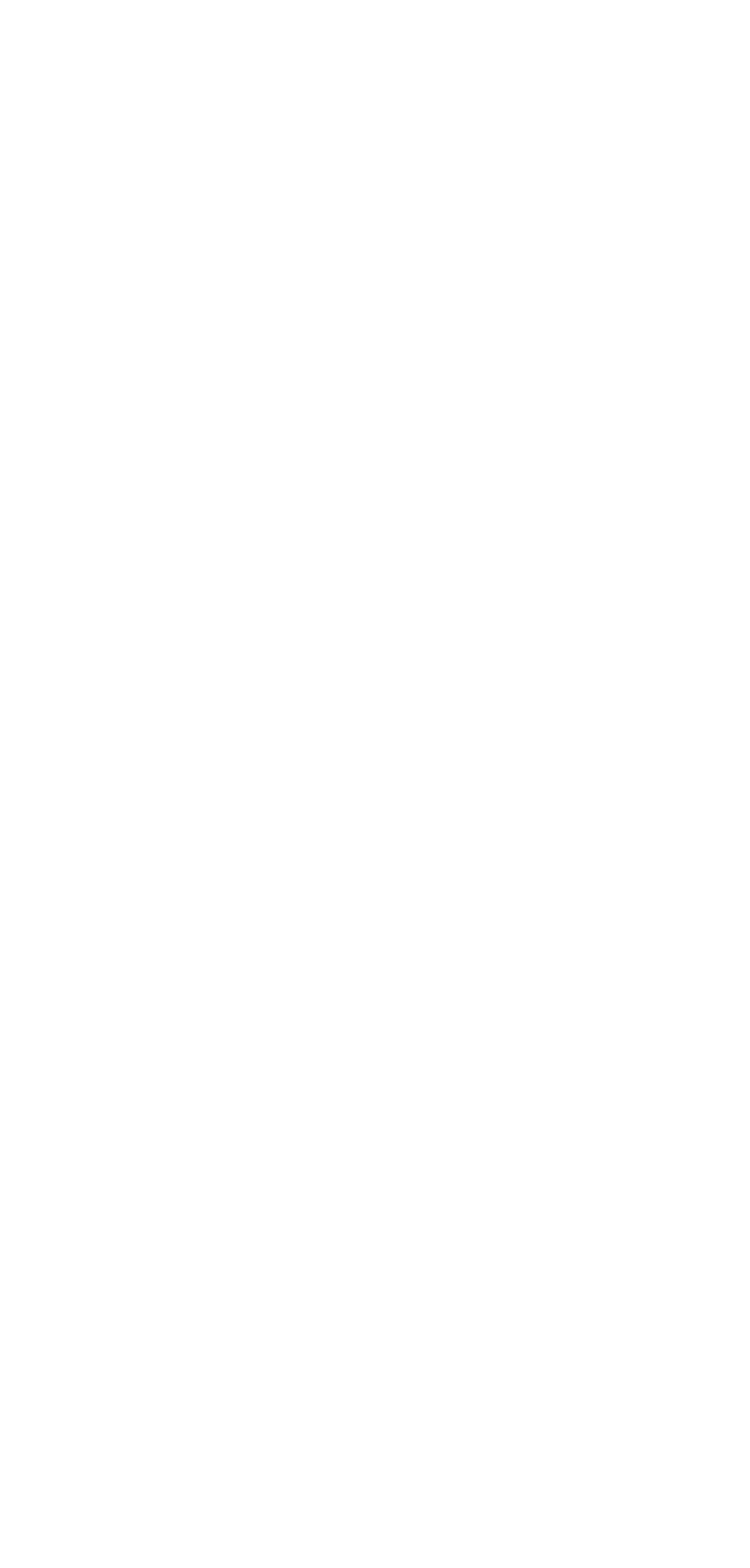Predict the bounding box coordinates of the area that should be clicked to accomplish the following instruction: "view the third wedding photo". The bounding box coordinates should consist of four float numbers between 0 and 1, i.e., [left, top, right, bottom].

[0.0, 0.247, 0.256, 0.369]